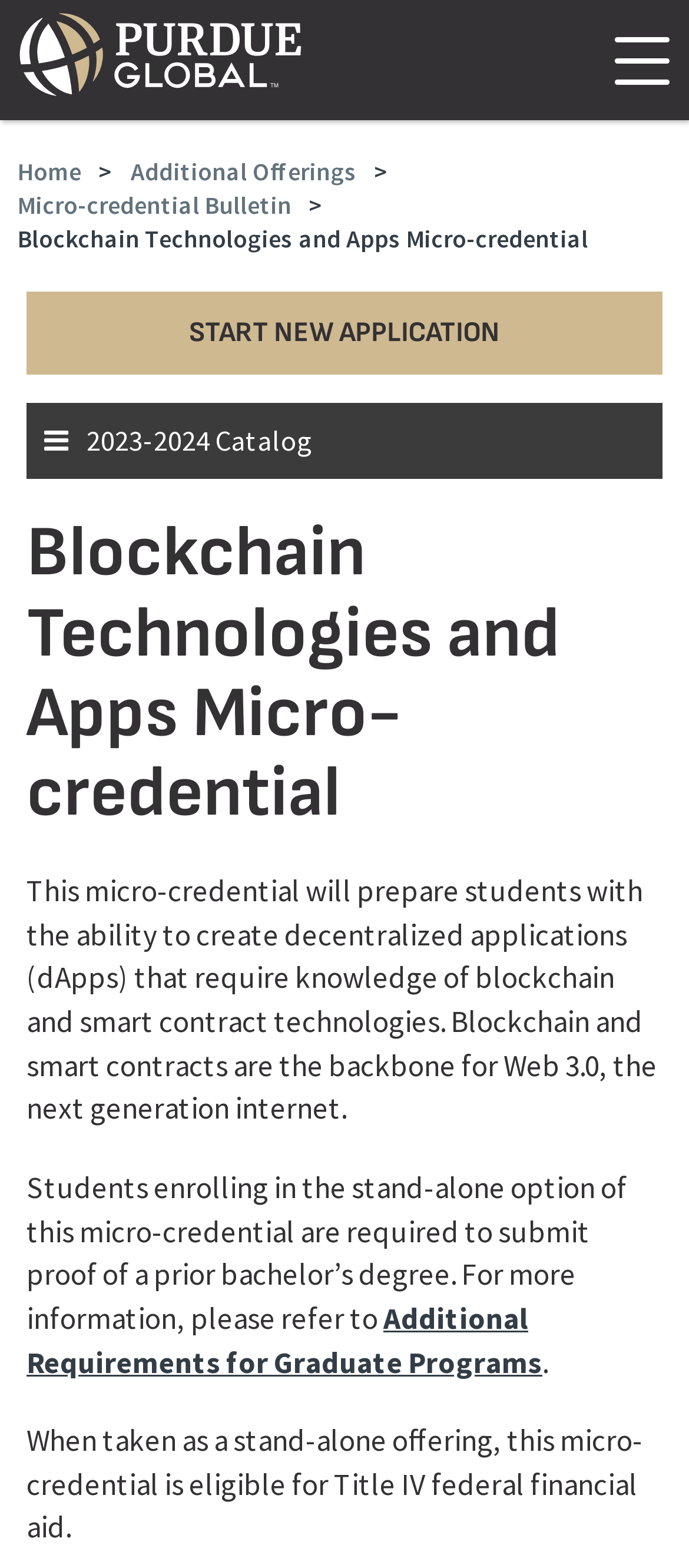Determine the bounding box coordinates for the area that needs to be clicked to fulfill this task: "Open the menu". The coordinates must be given as four float numbers between 0 and 1, i.e., [left, top, right, bottom].

[0.89, 0.022, 0.974, 0.055]